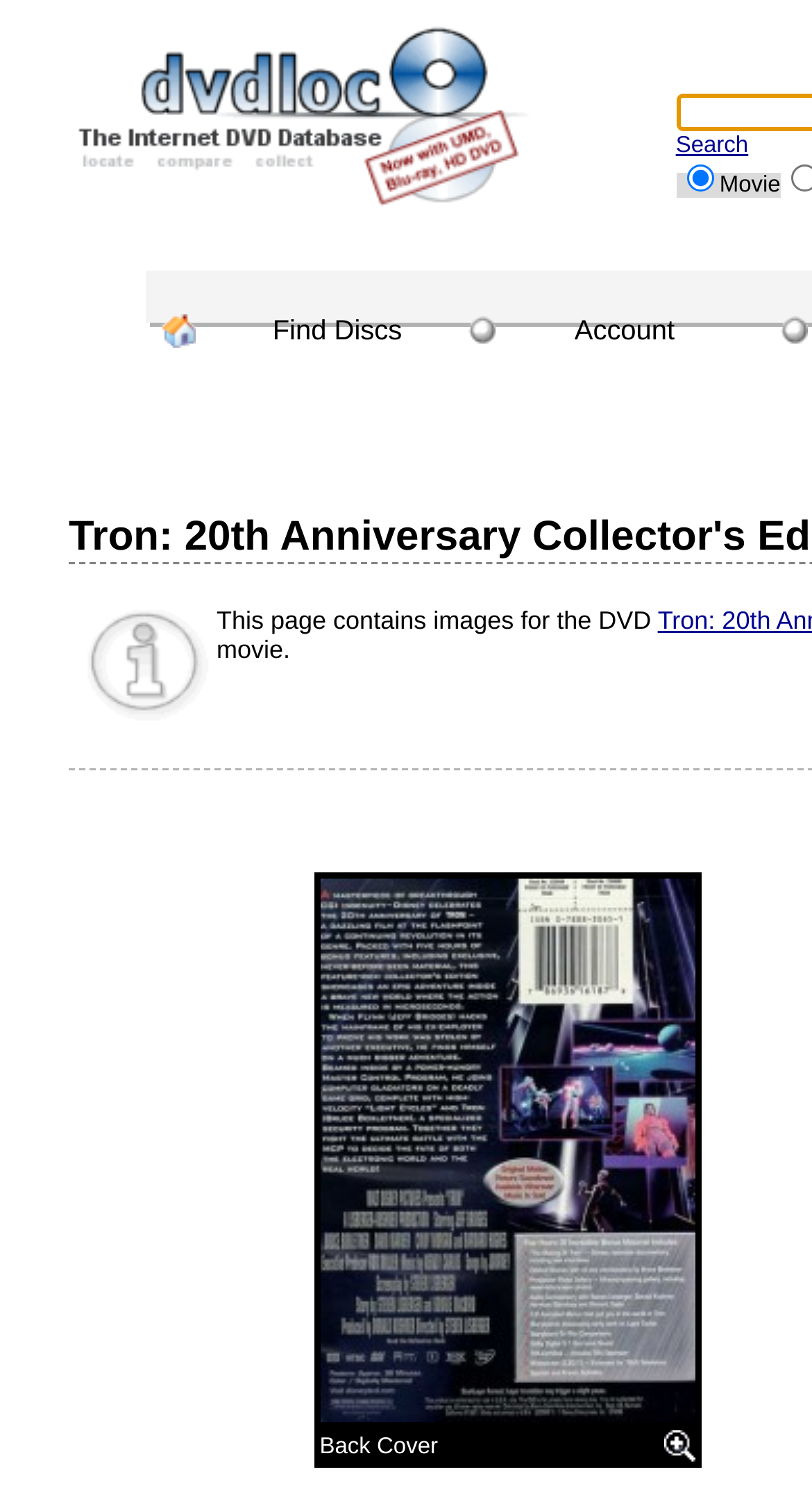Generate a thorough description of the webpage.

This webpage is dedicated to viewing still images for the "Tron: 20th Anniversary Collector's Edition" DVD. At the top left, there is a logo and a link to "dvdloc8.com: The Internet DVD Database". Below this, there is a radio button and a label "Movie". 

On the left side, there is a navigation menu consisting of three sections: "Home", "Find Discs", and "Account". Each section has an accompanying icon. 

The main content of the page is a table with two rows, each containing two cells. The first row has a cell with a link and an image labeled "Back Cover", and another cell with a link and an image labeled "Enlarge Image". The second row has a similar structure, with another "Back Cover" link and image, and an "Enlarge Image" link and image. The "Enlarge Image" links are positioned to the right of the "Back Cover" links.